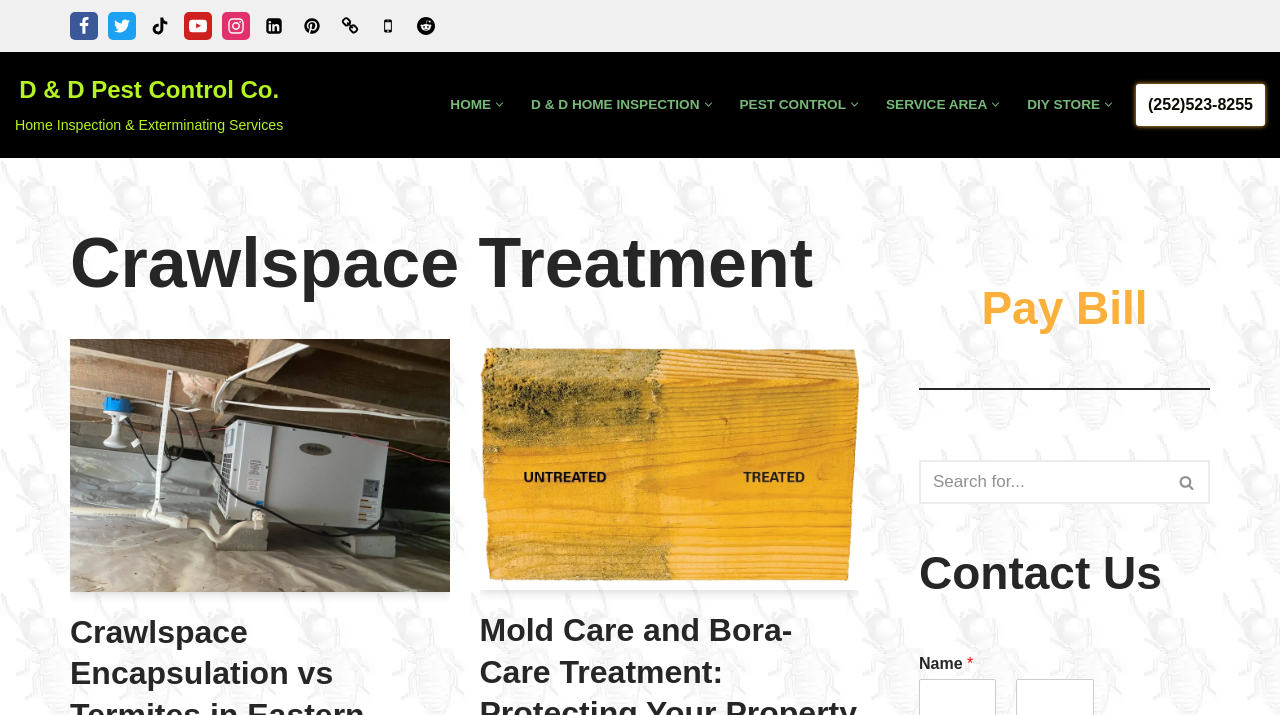What is the purpose of the 'Crawlspace Encapsulation System' link?
Using the visual information from the image, give a one-word or short-phrase answer.

Crawlspace treatment